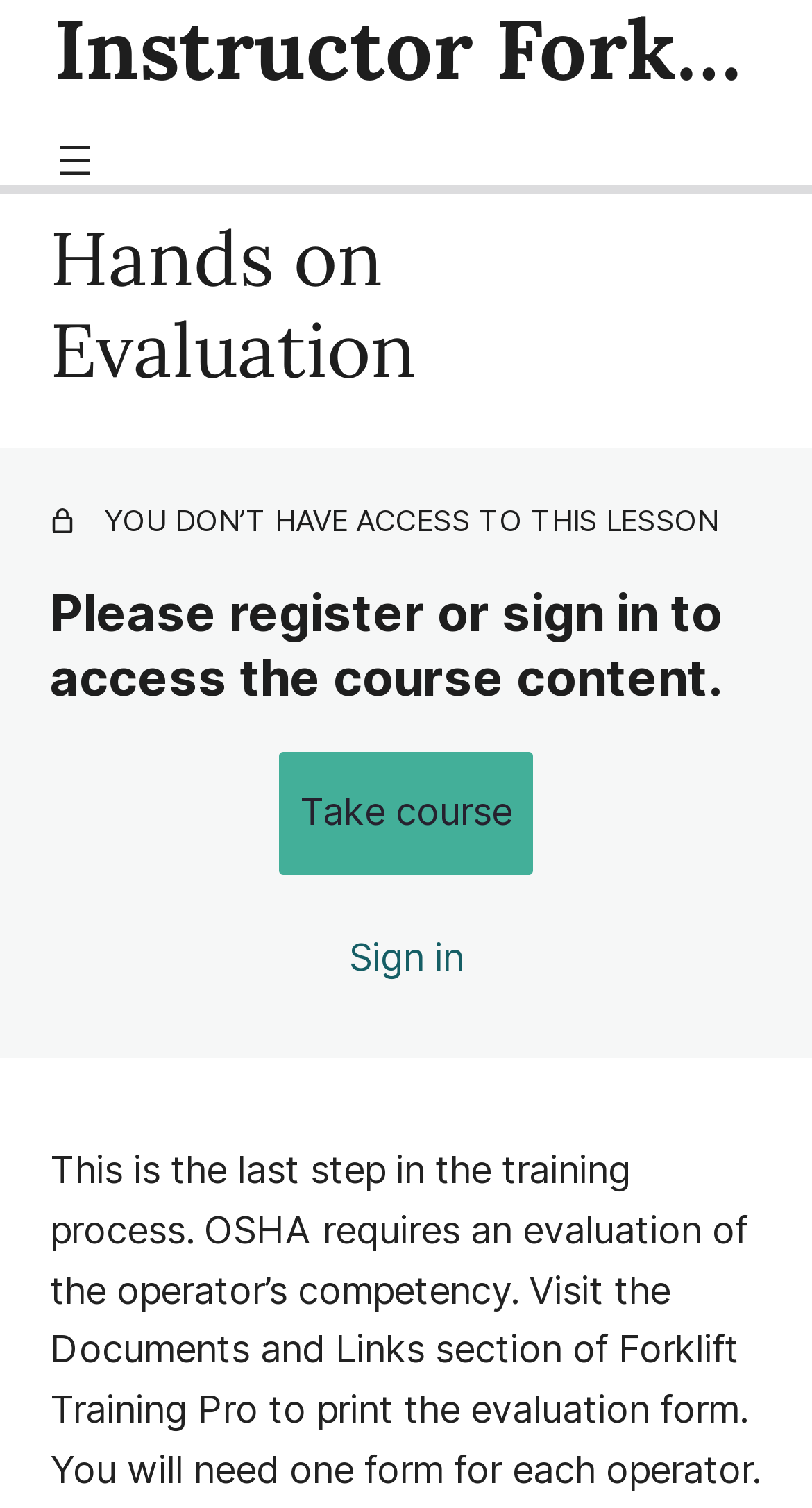Determine the webpage's heading and output its text content.

Hands on Evaluation